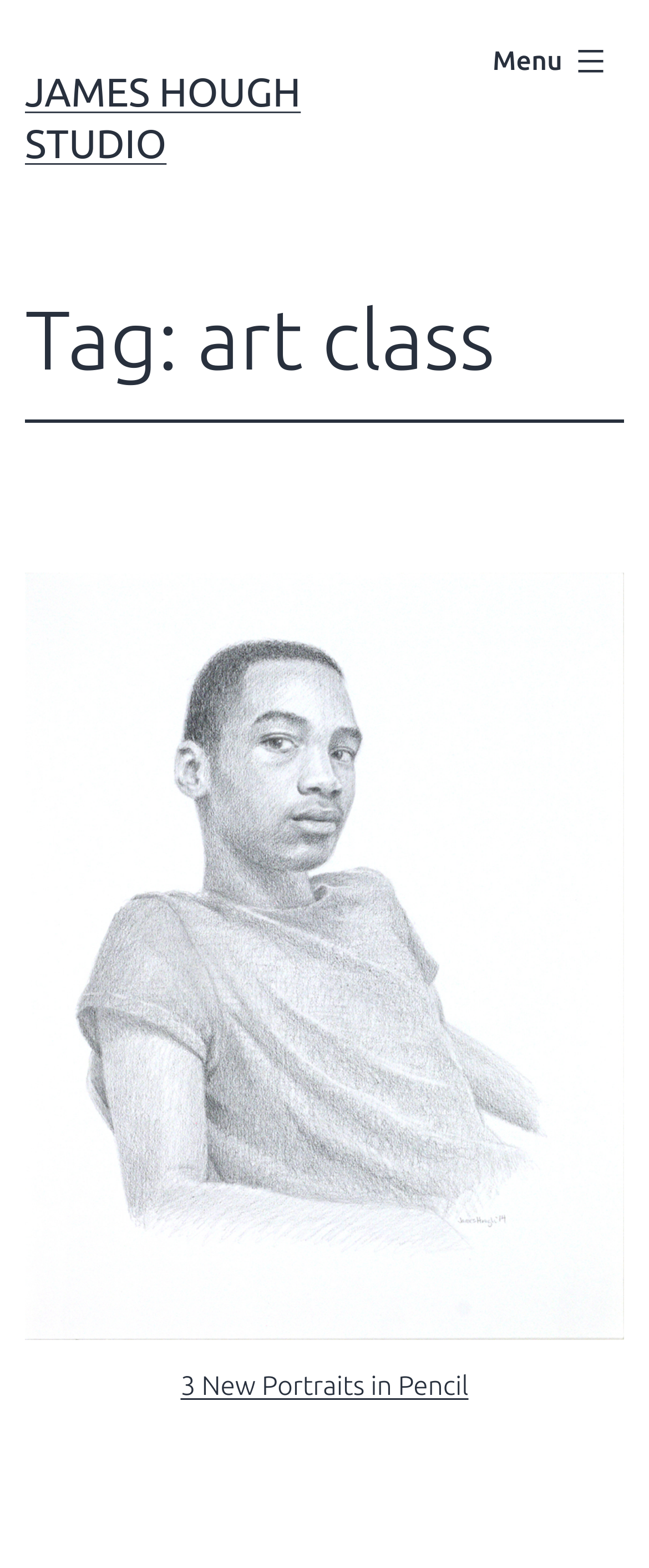What is the title of the heading element below the figure?
Refer to the image and provide a concise answer in one word or phrase.

3 New Portraits in Pencil